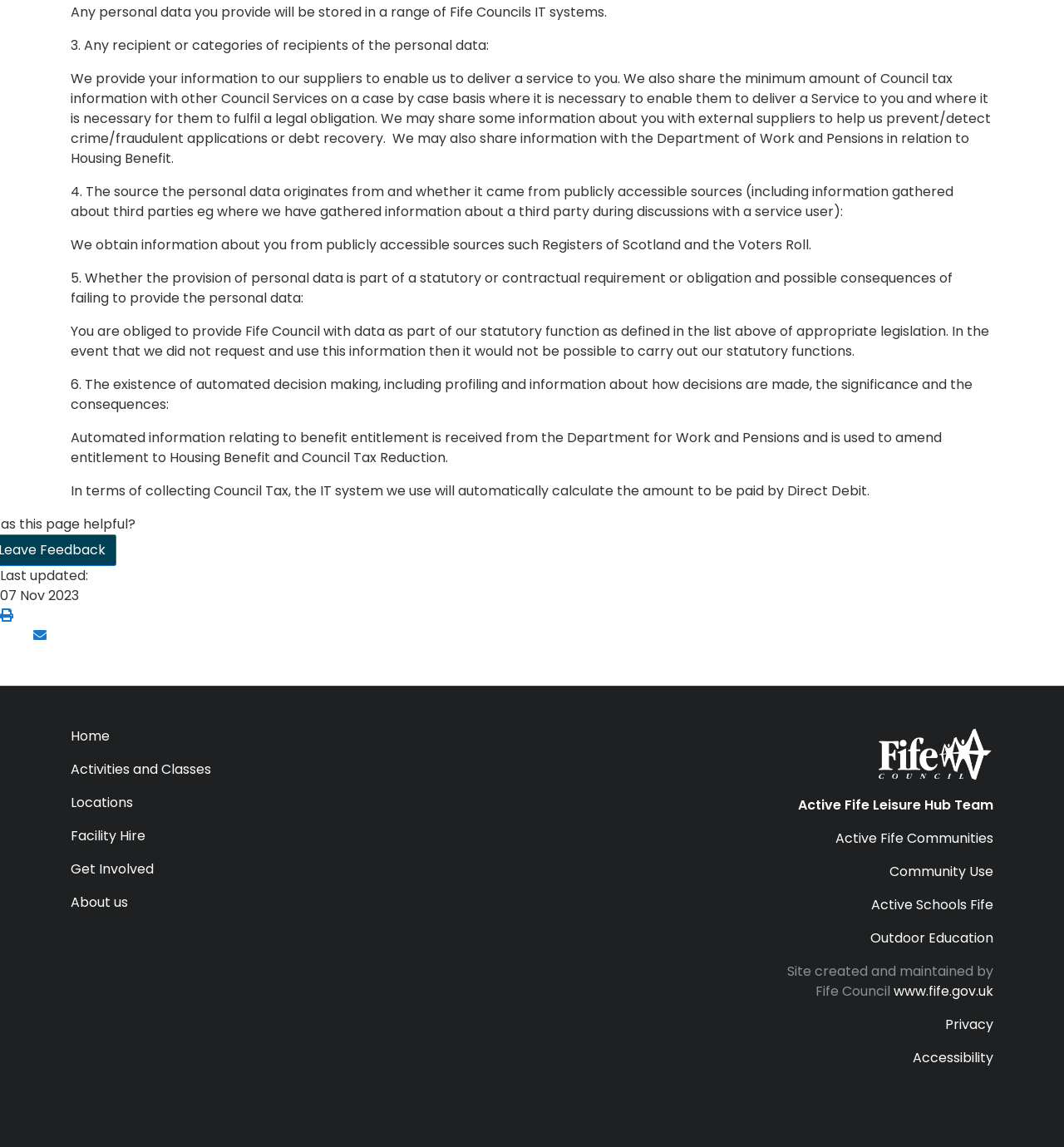What is the consequence of failing to provide personal data?
Using the image, respond with a single word or phrase.

Inability to carry out statutory functions